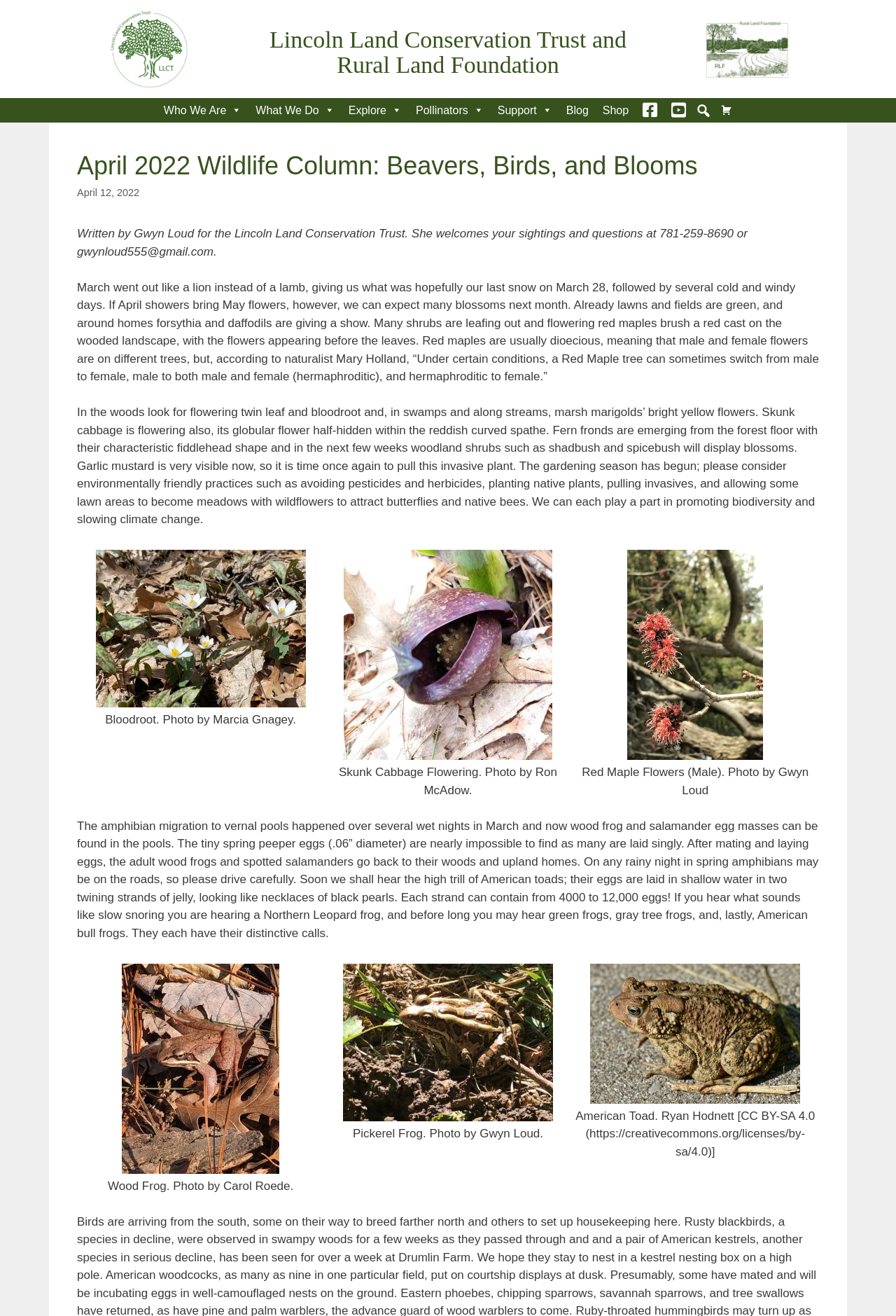Find the bounding box coordinates of the clickable region needed to perform the following instruction: "View the 'Cart'". The coordinates should be provided as four float numbers between 0 and 1, i.e., [left, top, right, bottom].

[0.797, 0.075, 0.825, 0.093]